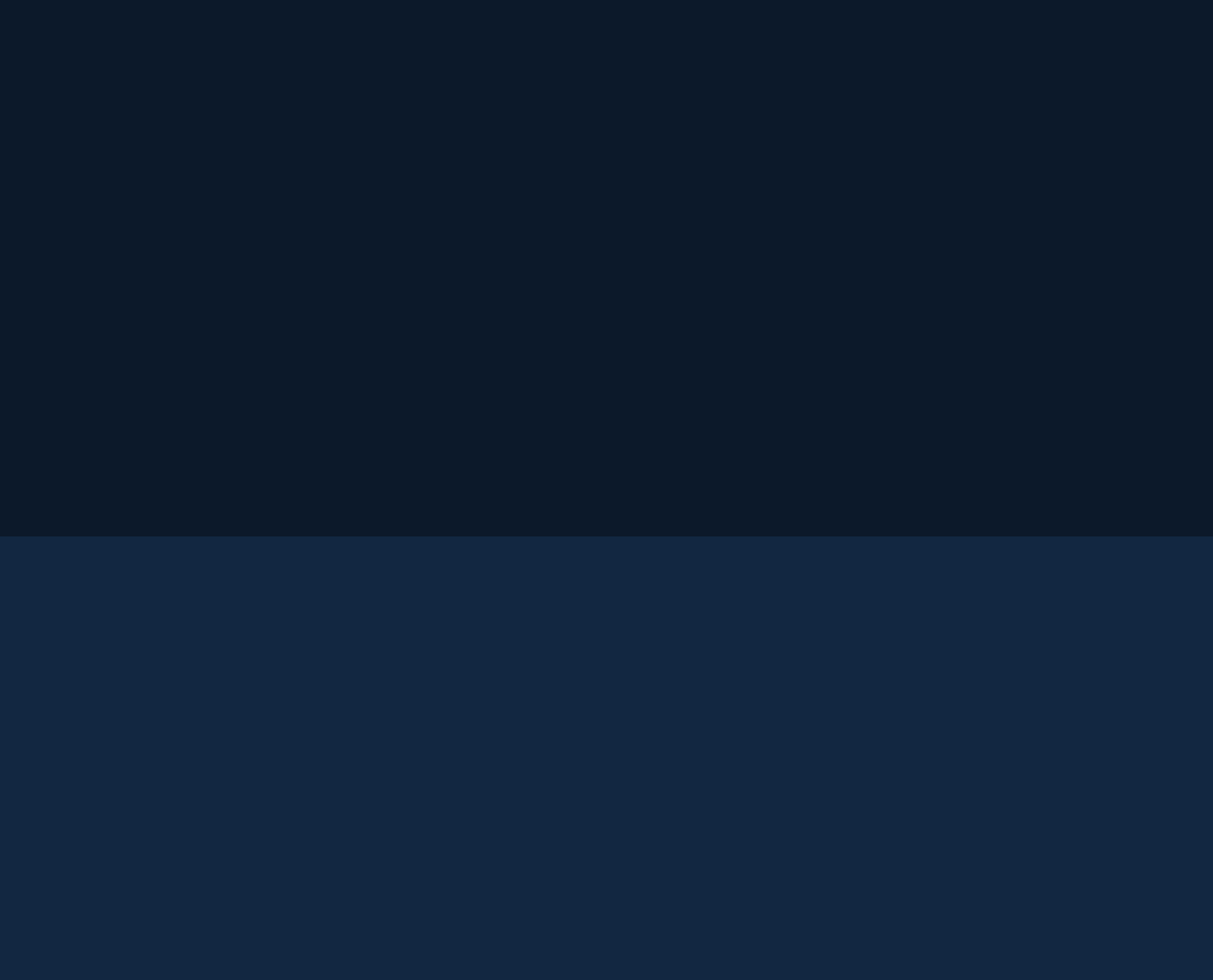Please determine the bounding box coordinates of the element to click on in order to accomplish the following task: "learn about Craig Swapp & Associates". Ensure the coordinates are four float numbers ranging from 0 to 1, i.e., [left, top, right, bottom].

[0.009, 0.767, 0.073, 0.789]